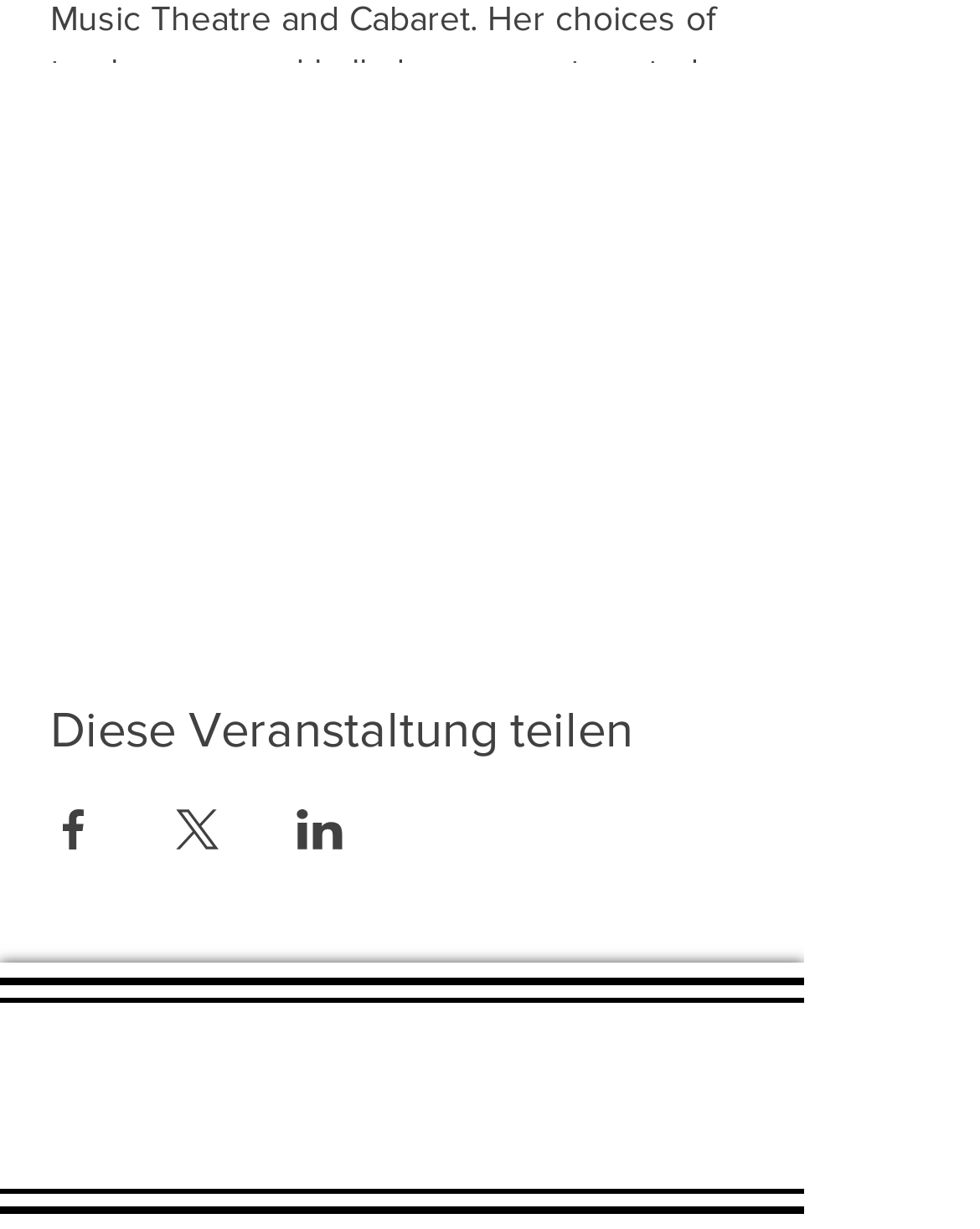Respond to the following query with just one word or a short phrase: 
What time do the doors open?

7pm